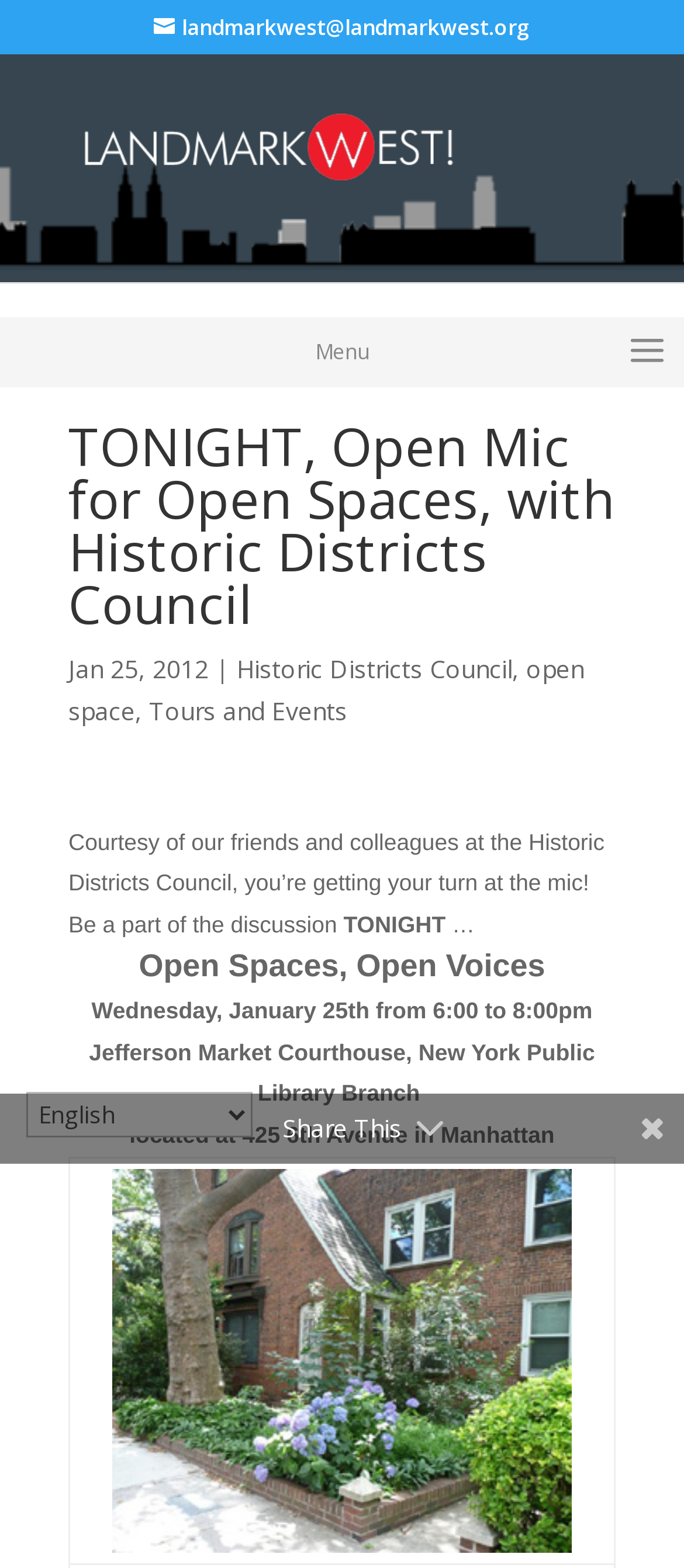Provide a short, one-word or phrase answer to the question below:
Where is the event located?

Jefferson Market Courthouse